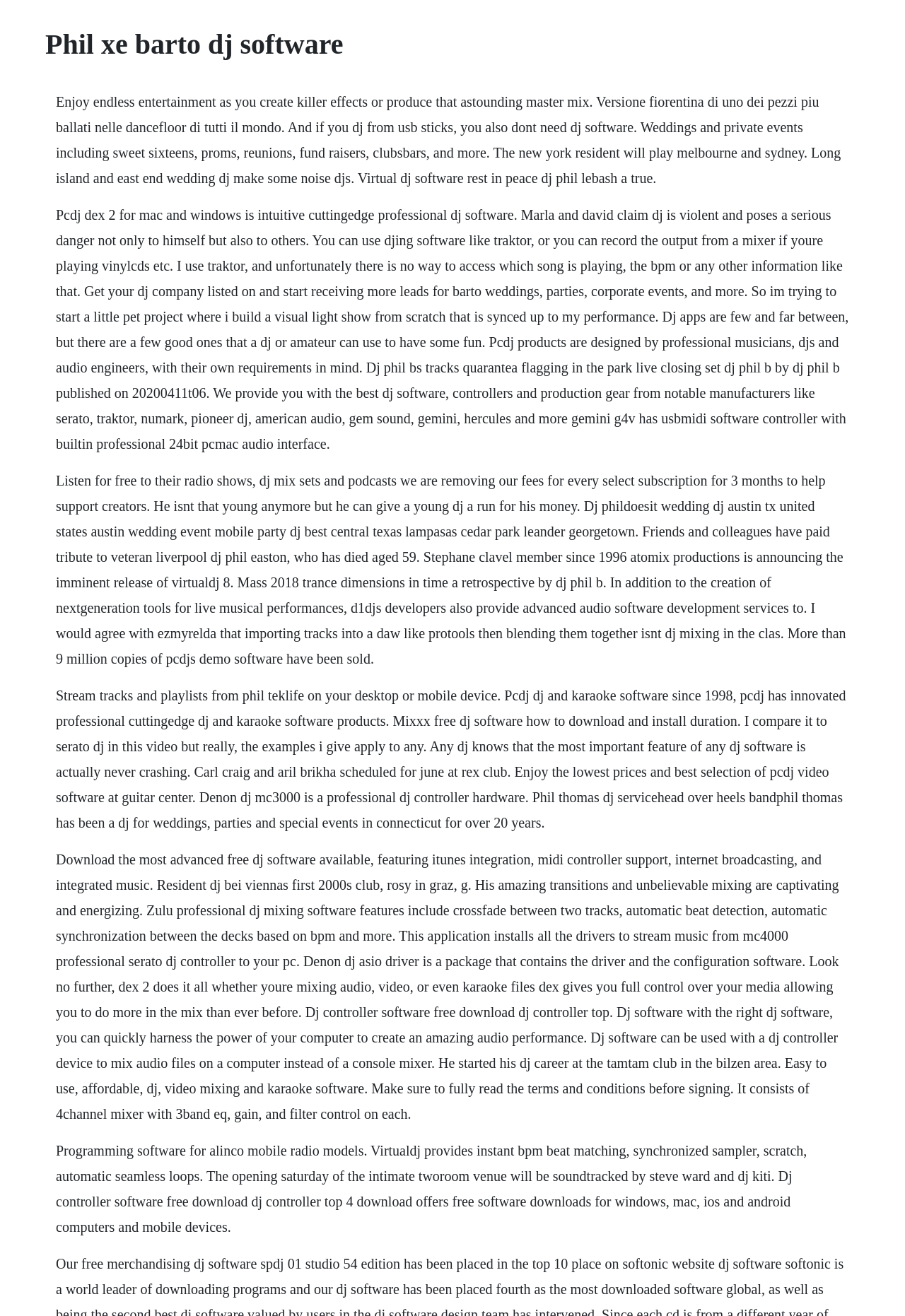What is the main topic of this webpage? Look at the image and give a one-word or short phrase answer.

DJ software